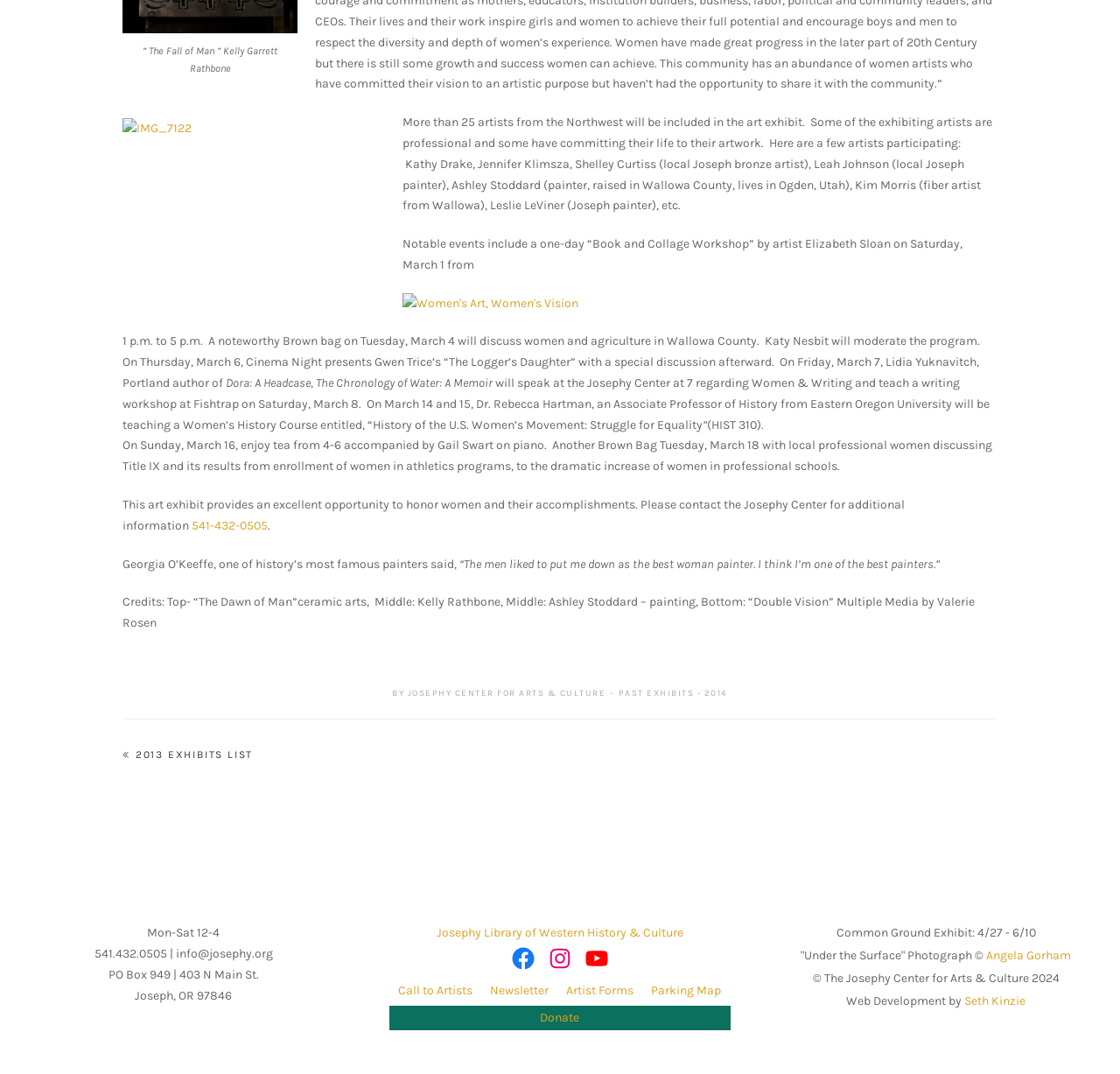Please identify the bounding box coordinates of where to click in order to follow the instruction: "Click on 'Best Buy Credit Card Login [City's Best Buy Credit Card Sign - Guide}'".

None